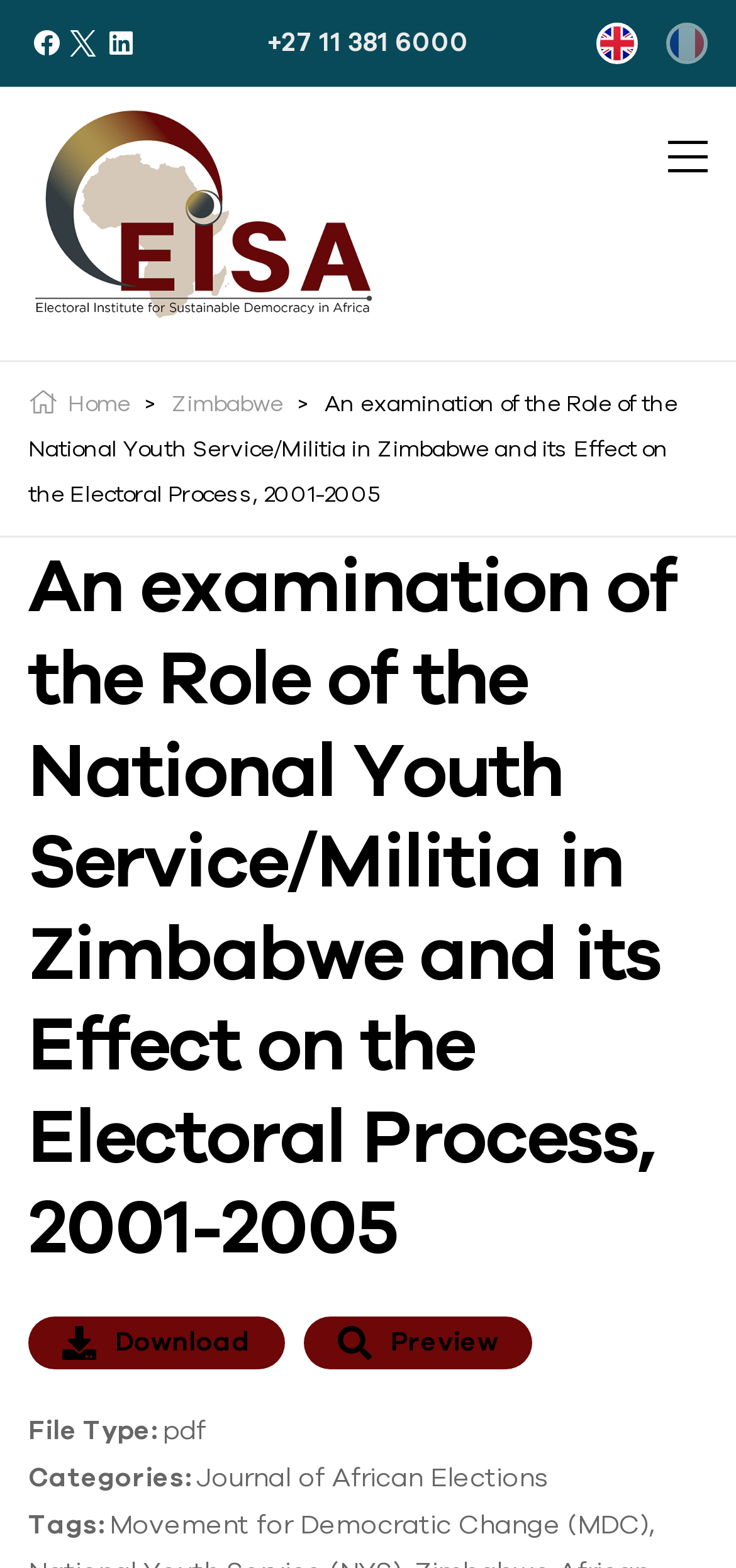Please respond in a single word or phrase: 
What is the type of file that can be downloaded?

pdf